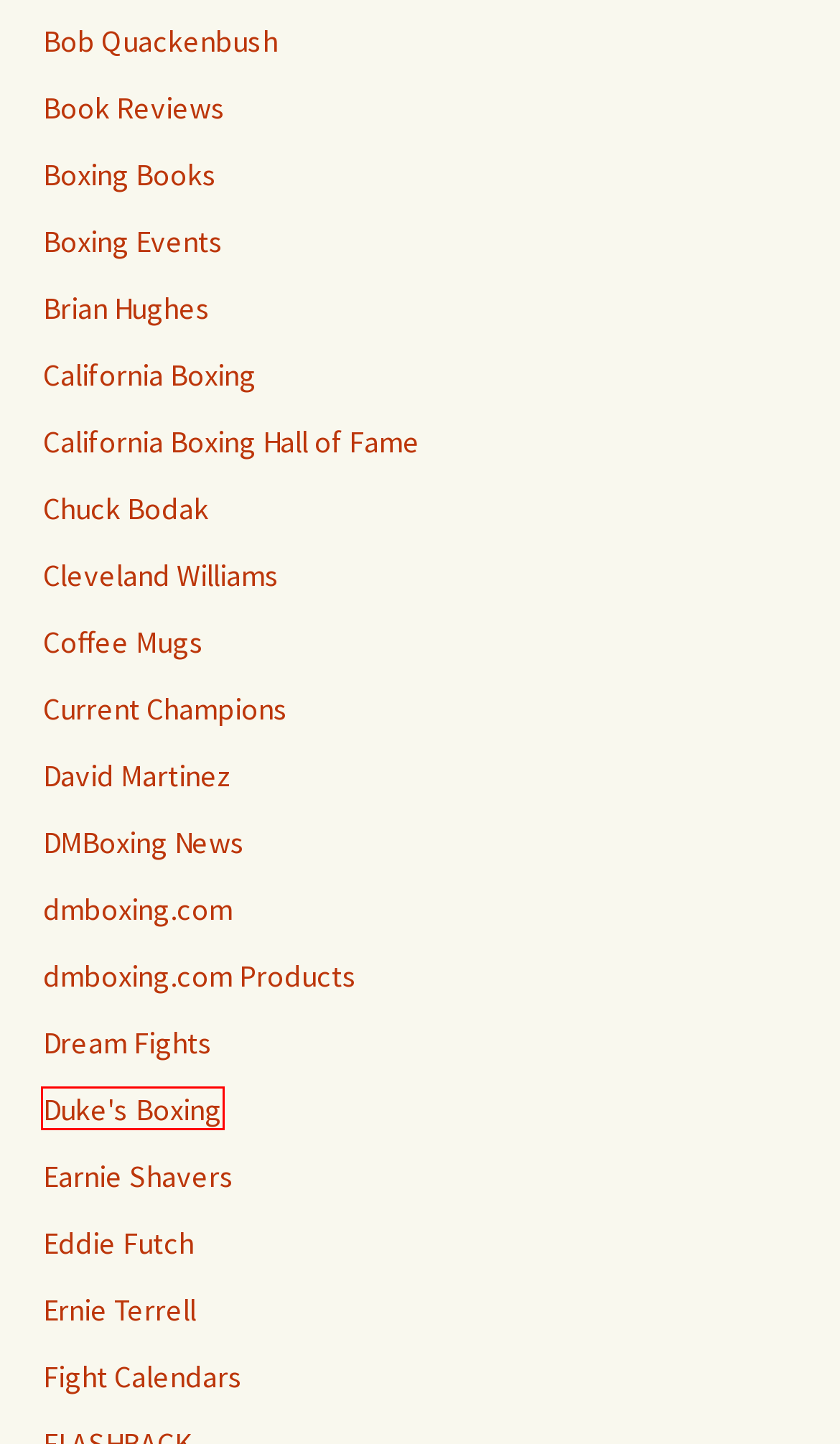Given a webpage screenshot with a red bounding box around a UI element, choose the webpage description that best matches the new webpage after clicking the element within the bounding box. Here are the candidates:
A. Ernie Terrell | David Martinez Boxing
B. Coffee Mugs | David Martinez Boxing
C. Boxing Events | David Martinez Boxing
D. Earnie Shavers | David Martinez Boxing
E. DMBoxing News | David Martinez Boxing
F. dmboxing.com Products | David Martinez Boxing
G. Duke’s Boxing | David Martinez Boxing
H. Eddie Futch | David Martinez Boxing

G